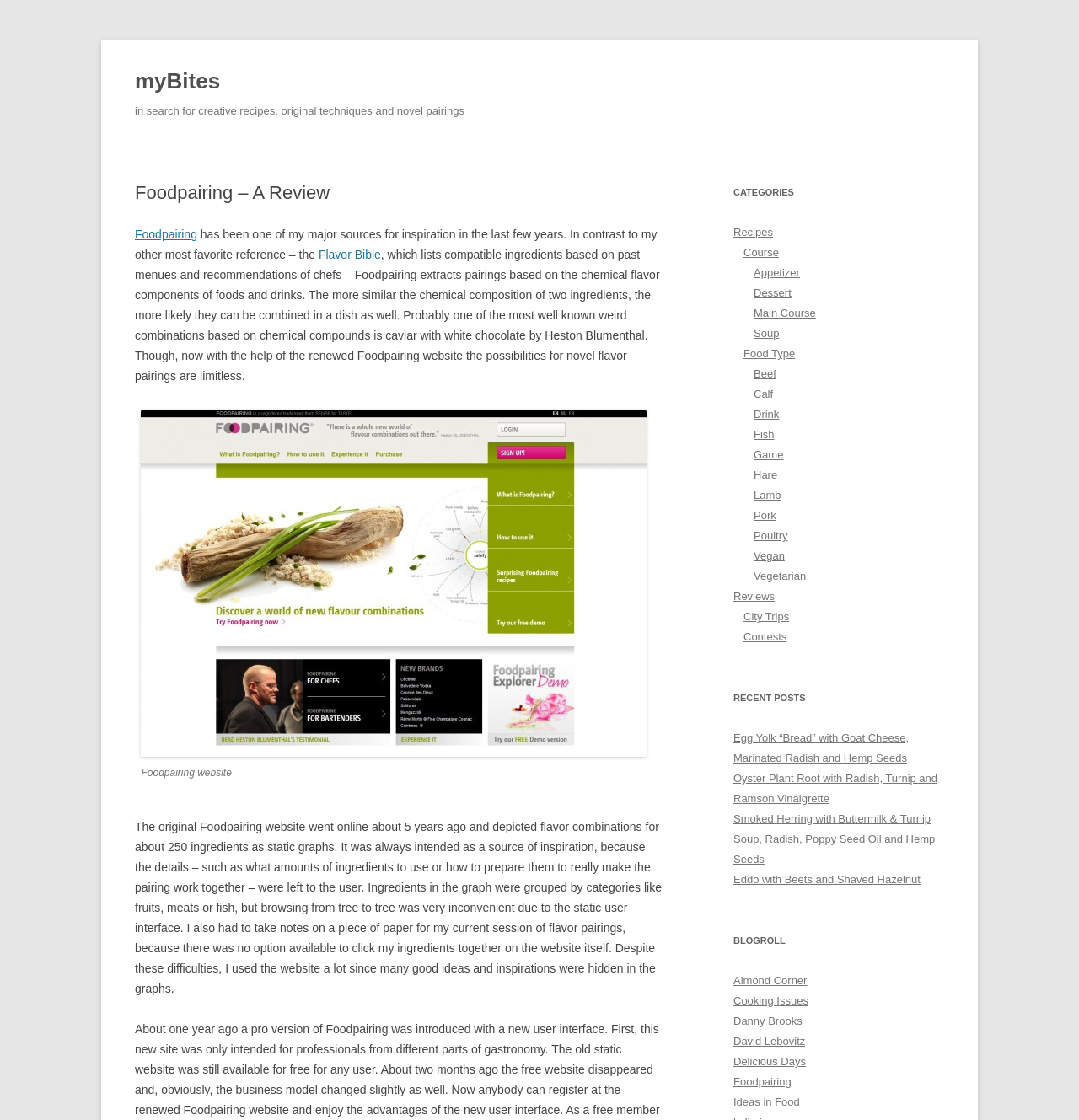Can you provide the bounding box coordinates for the element that should be clicked to implement the instruction: "Visit Mastodon"?

None